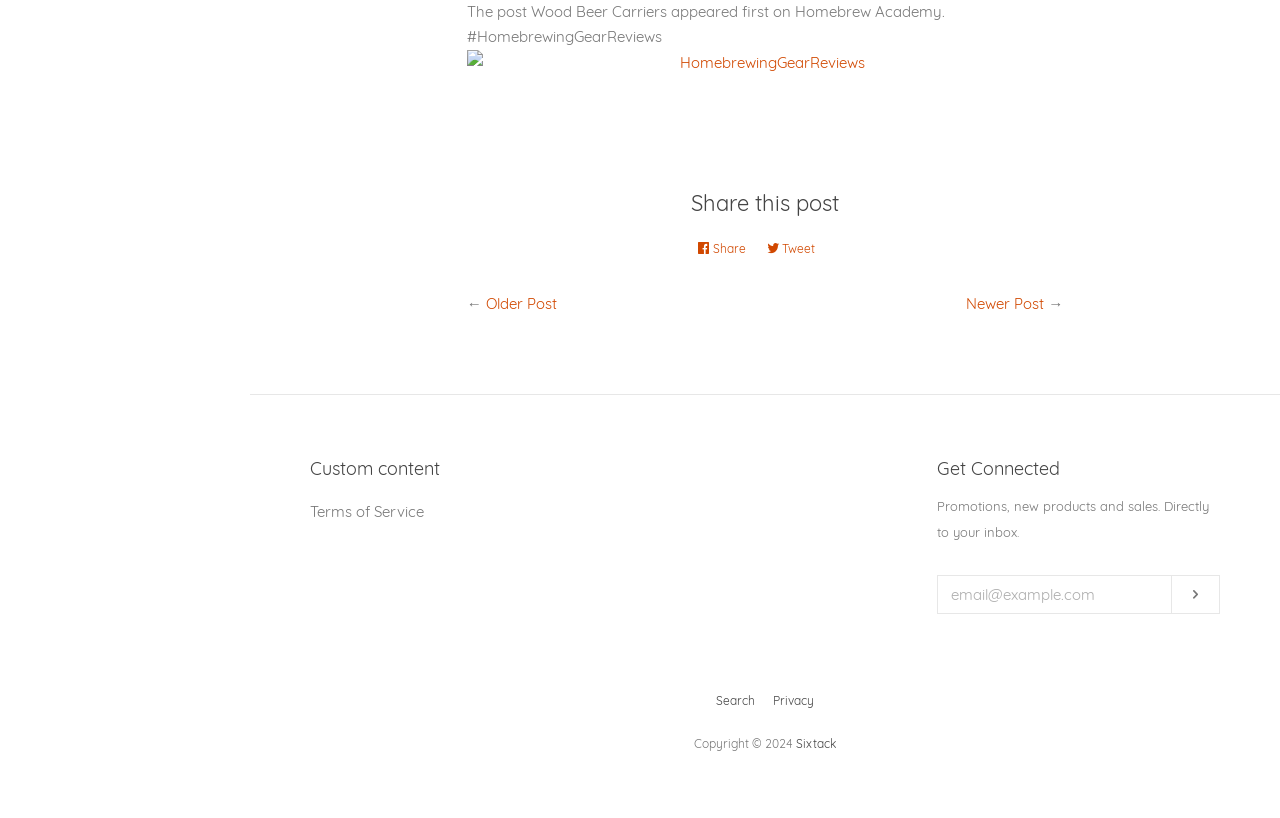Please find and report the bounding box coordinates of the element to click in order to perform the following action: "Search the website". The coordinates should be expressed as four float numbers between 0 and 1, in the format [left, top, right, bottom].

[0.559, 0.847, 0.59, 0.865]